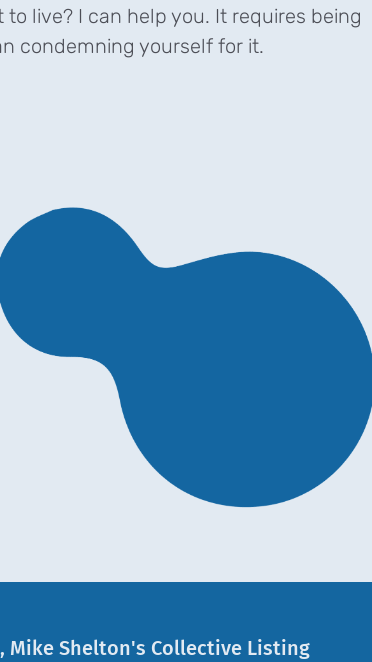Give an in-depth summary of the scene depicted in the image.

This image serves as a symbolic representation of introspection and personal growth, capturing the essence of Mike Shelton's coaching philosophy. The abstract shape in deep blue is set against a soft, light background, evoking a sense of calm and clarity. It aligns with the message that encourages individuals to confront destructive behaviors holding them back from living fulfilling lives. The visual is part of a broader narrative that invites those struggling with unwanted behaviors to explore their true selves in a supportive coaching environment. This image is strategically placed in the section highlighting the "Whole Life Healing Collective," suggesting a pathway to healing and empowerment through Mike Shelton’s approach.